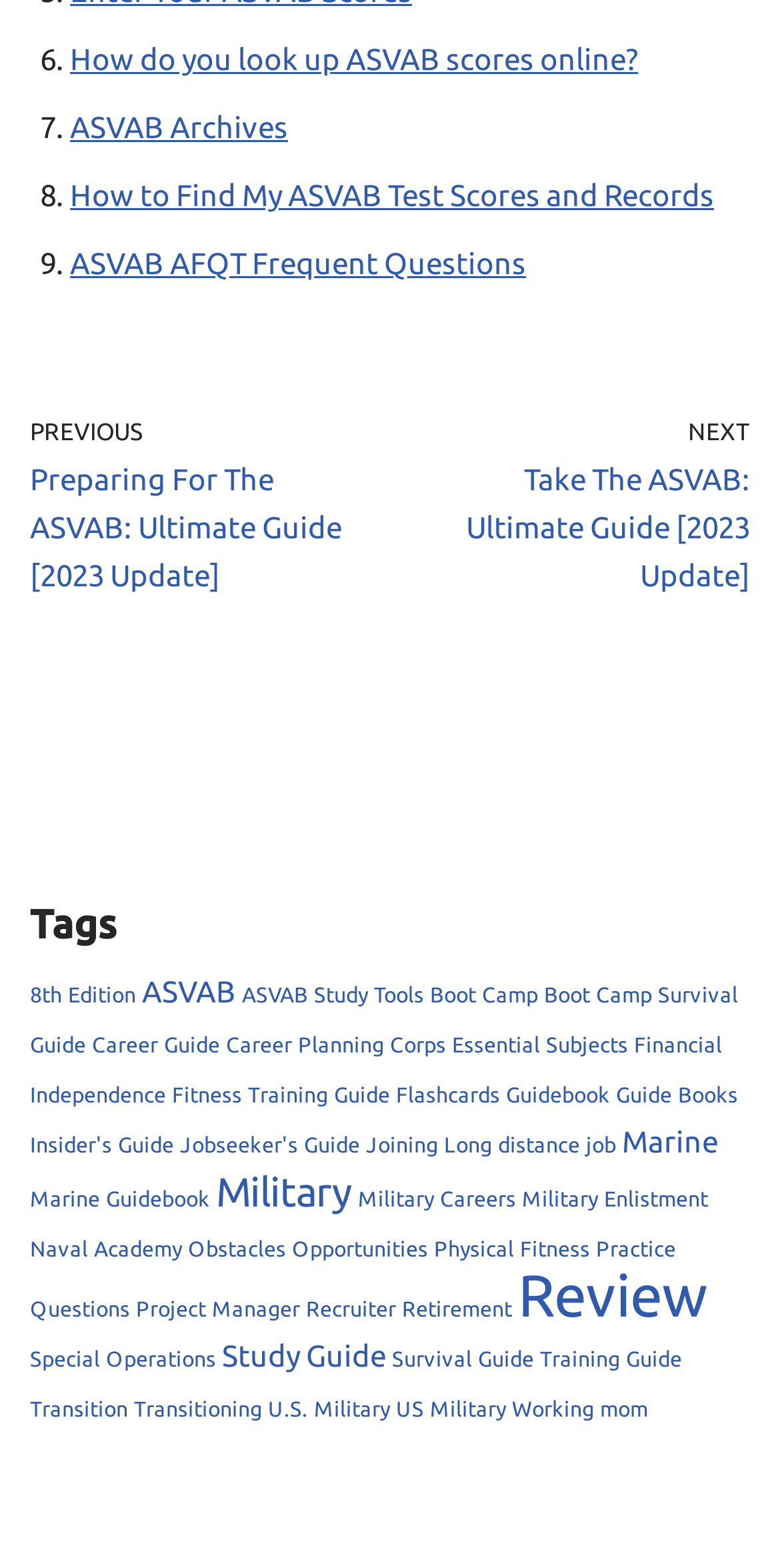Determine the bounding box coordinates for the area you should click to complete the following instruction: "Go to 'ASVAB Archives'".

[0.09, 0.07, 0.369, 0.092]